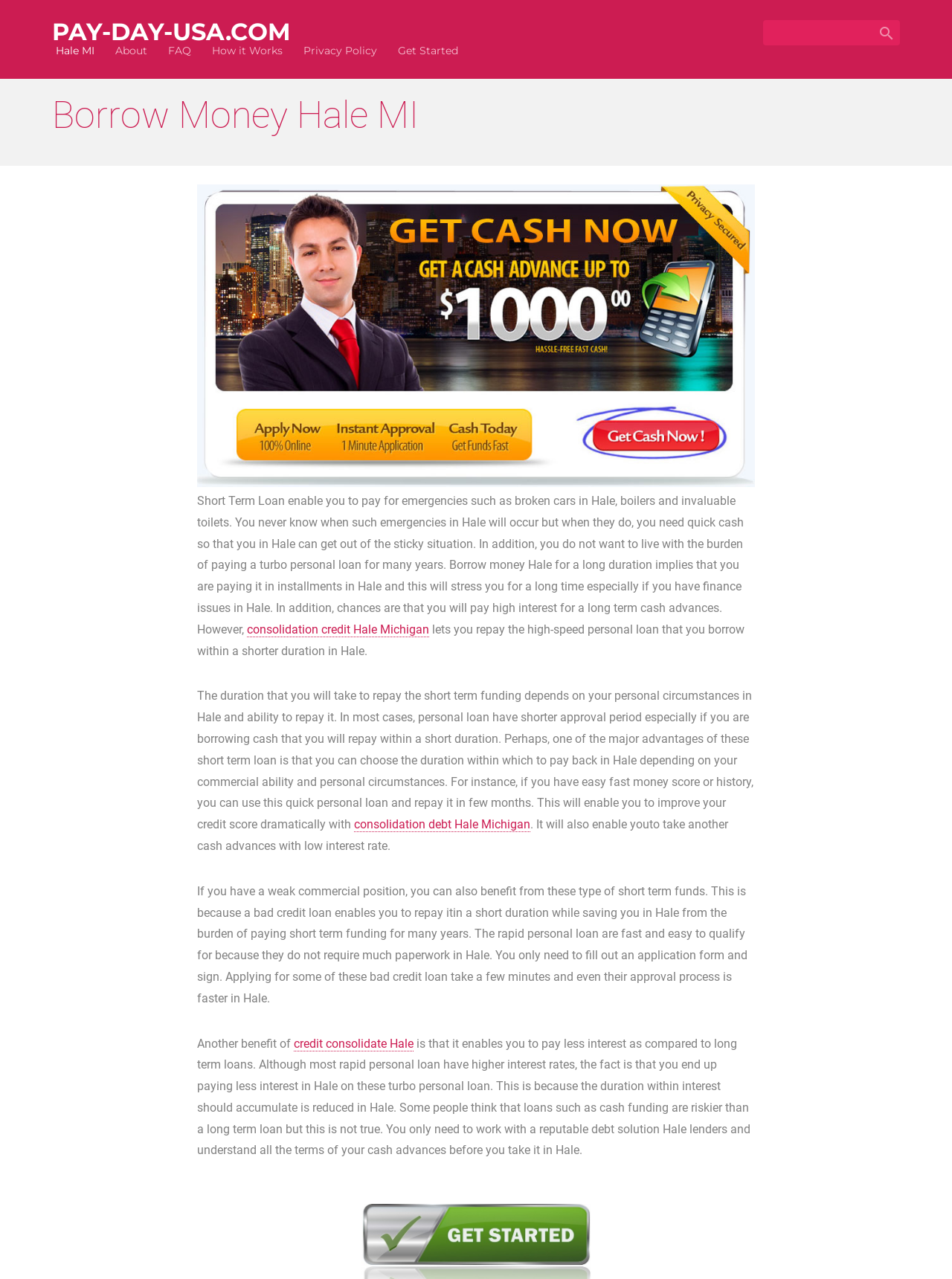Please provide a short answer using a single word or phrase for the question:
What type of loan is being discussed?

Short-term loan